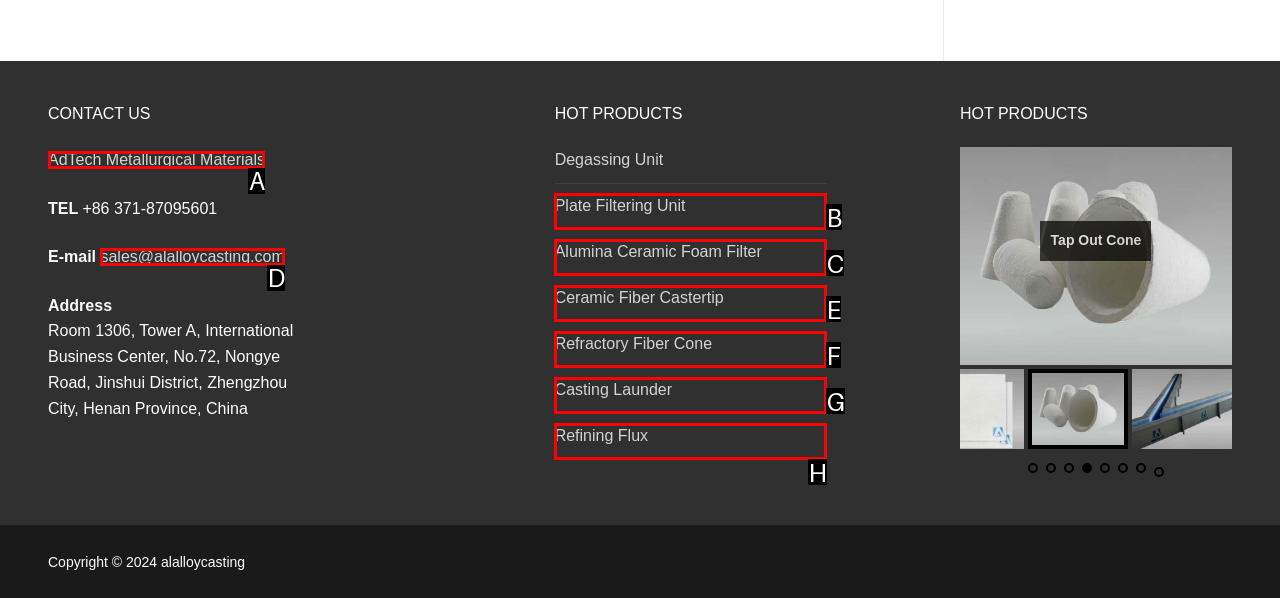What letter corresponds to the UI element described here: AdTech Metallurgical Materials
Reply with the letter from the options provided.

A